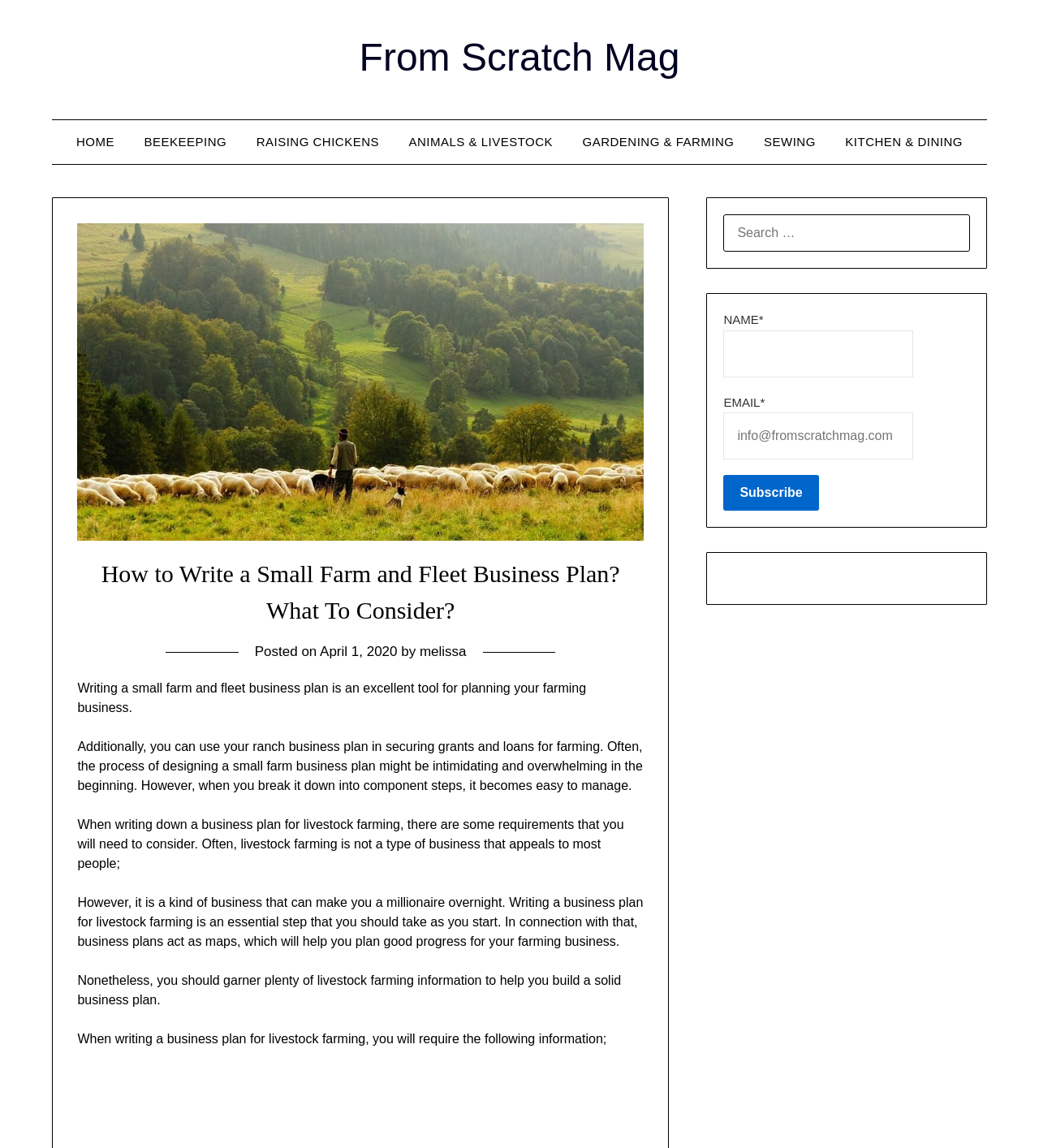Determine the bounding box coordinates of the target area to click to execute the following instruction: "Search for something."

[0.696, 0.187, 0.934, 0.22]